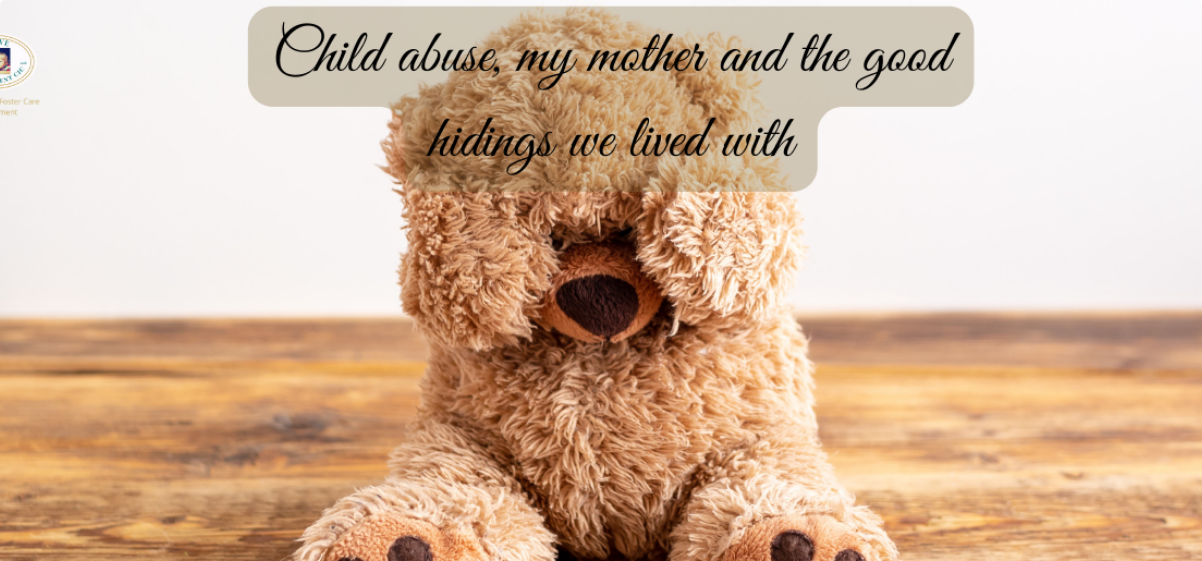Create an extensive caption that includes all significant details of the image.

The image features a plush teddy bear sitting with its paws raised in front of its face, symbolizing innocence and vulnerability. Overlaying the bear is the poignant text: "Child abuse, my mother, and the good hidings we lived with." This evocative caption highlights the difficult themes of childhood trauma and the complexities of familial relationships. The soft, fuzzy texture of the teddy bear stands in contrast to the harsh subject matter, serving as a reminder of the comfort and protection often sought during challenging times. The image captures a moment of reflection on past experiences, drawing attention to the struggles faced by those who grew up in abusive environments.